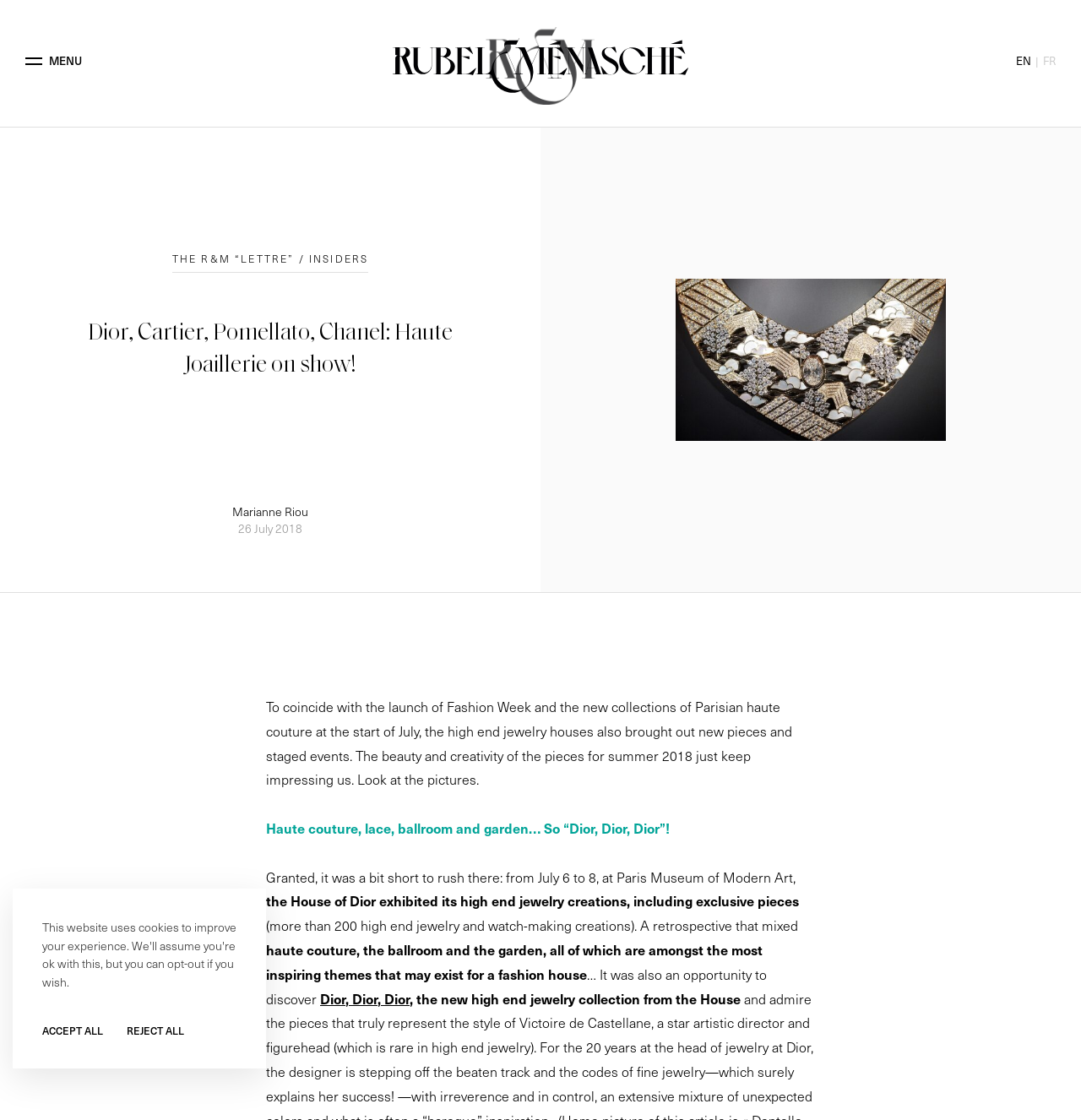What is the date of the article?
Refer to the screenshot and respond with a concise word or phrase.

26 July 2018